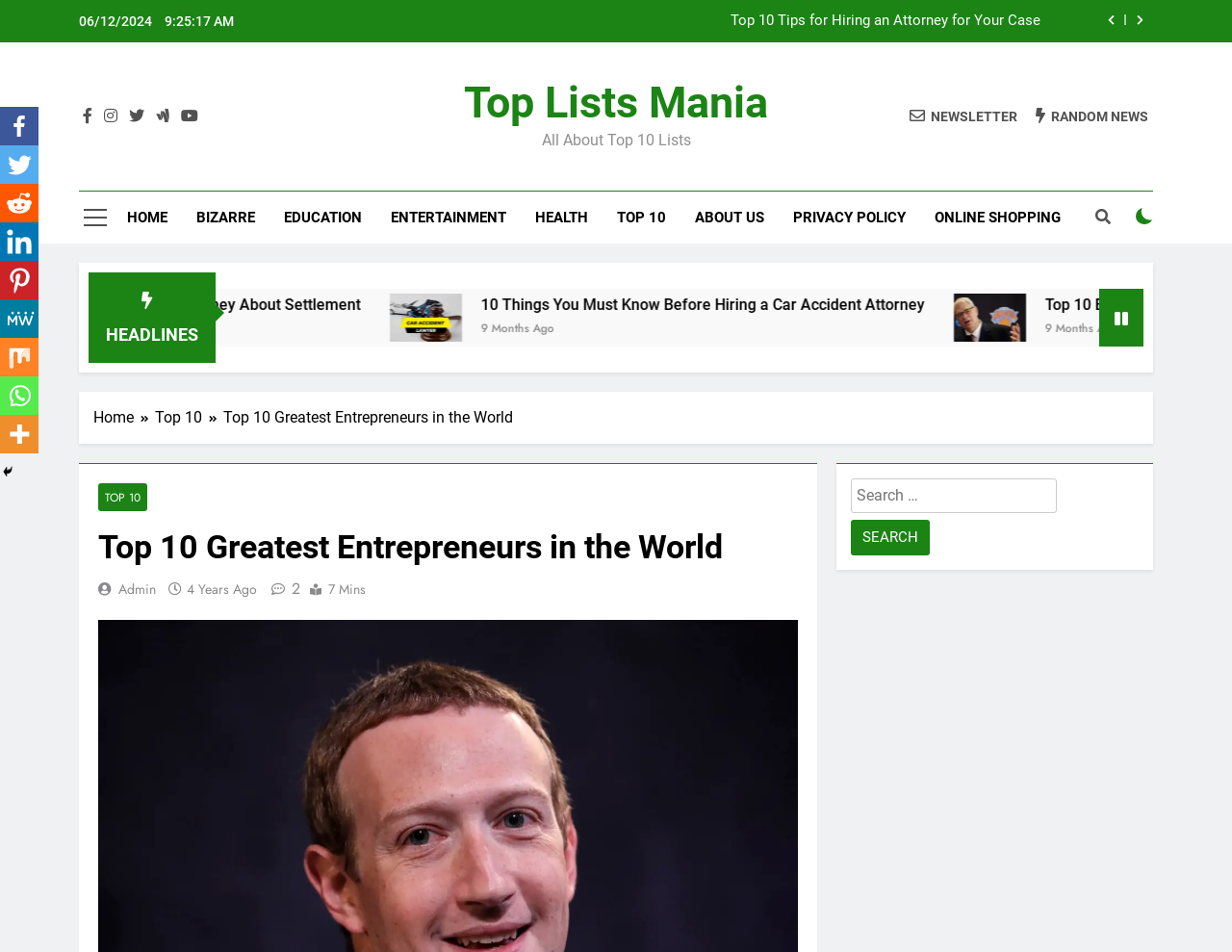Utilize the details in the image to thoroughly answer the following question: How many social media links are available on the webpage?

The social media links are located at the bottom of the page, and they include Facebook, Twitter, Reddit, Linkedin, Pinterest, MeWe, Mix, Whatsapp, and More. There are 10 links in total.